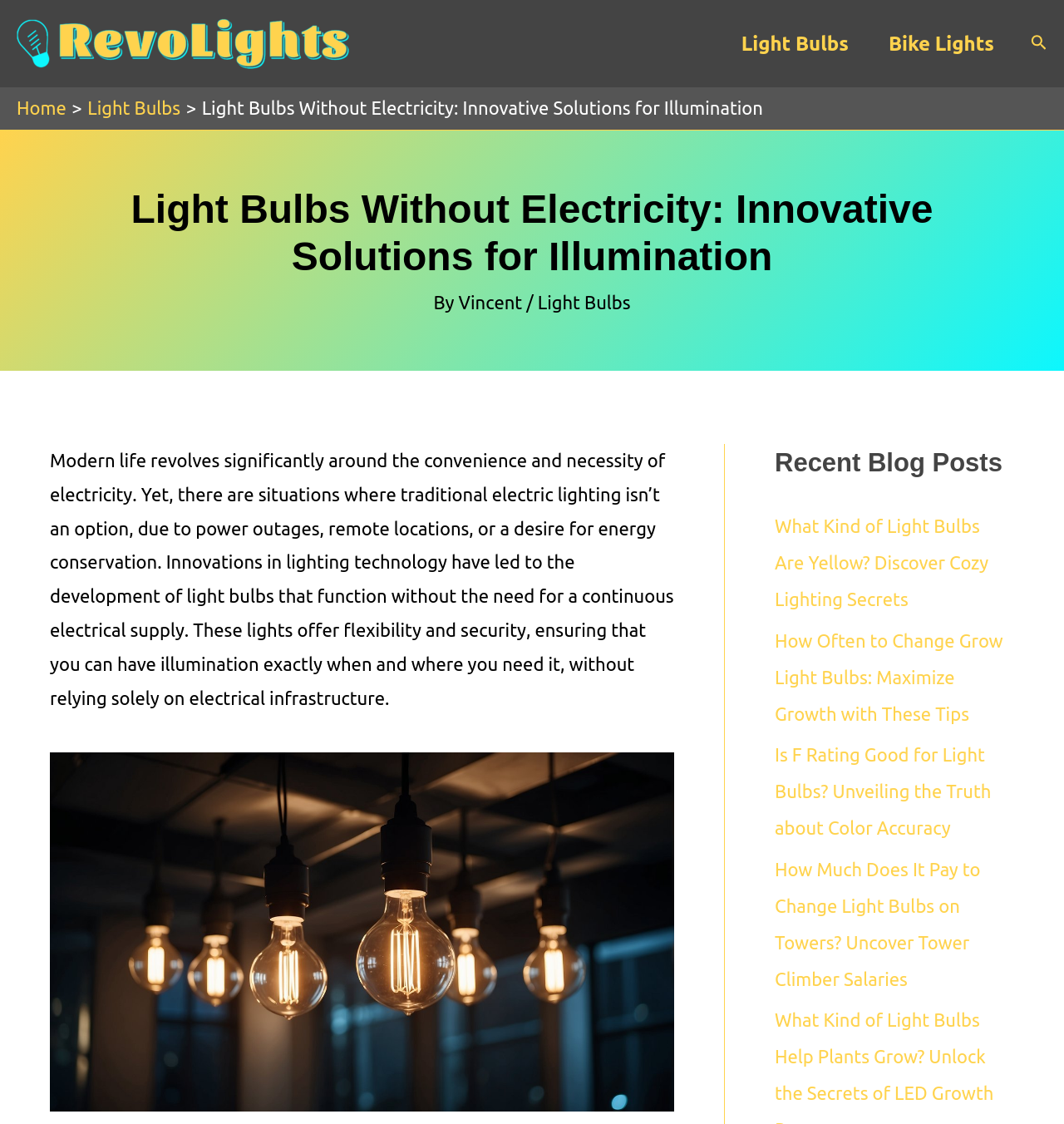Using the information in the image, give a comprehensive answer to the question: 
What is the name of the company mentioned in the navigation menu?

The company name 'RevoLights' can be found in the navigation menu, which is located at the top of the webpage. It is likely a company related to light bulbs or lighting solutions.